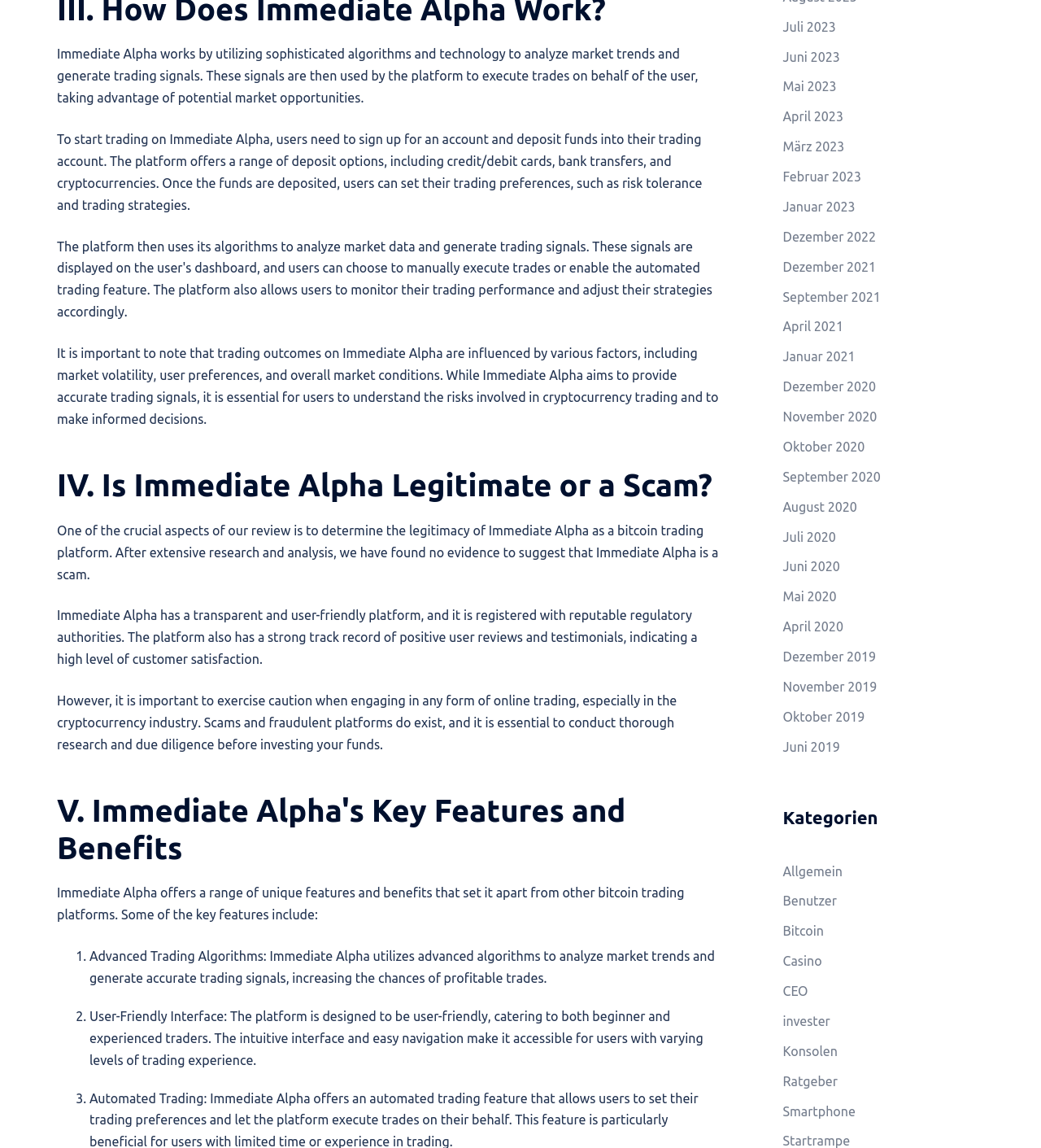Please identify the bounding box coordinates for the region that you need to click to follow this instruction: "Click on 'Ratgeber'".

[0.752, 0.935, 0.805, 0.948]